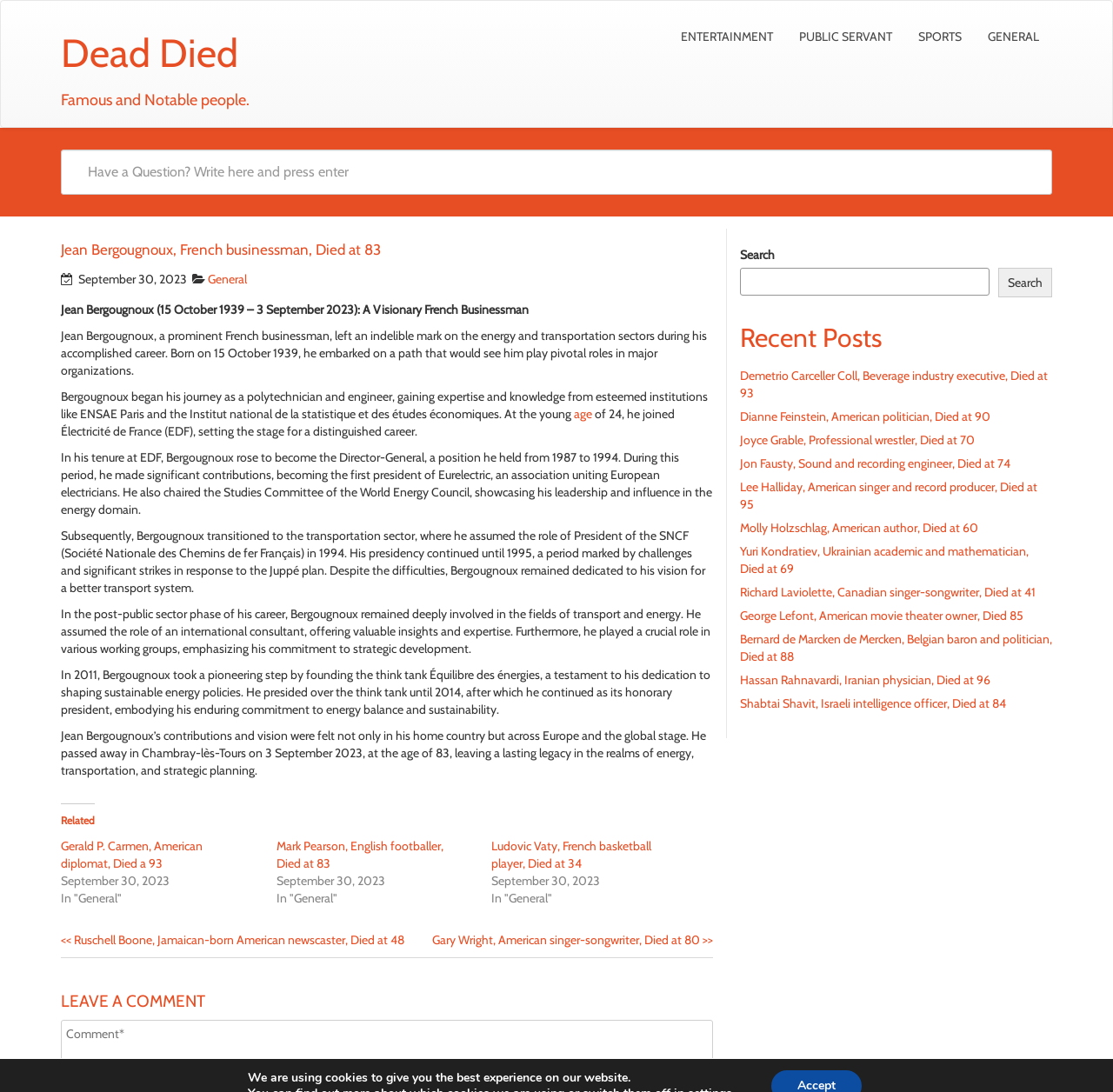Please specify the bounding box coordinates in the format (top-left x, top-left y, bottom-right x, bottom-right y), with values ranging from 0 to 1. Identify the bounding box for the UI component described as follows: input value="Search..." name="s" value="Search..."

None